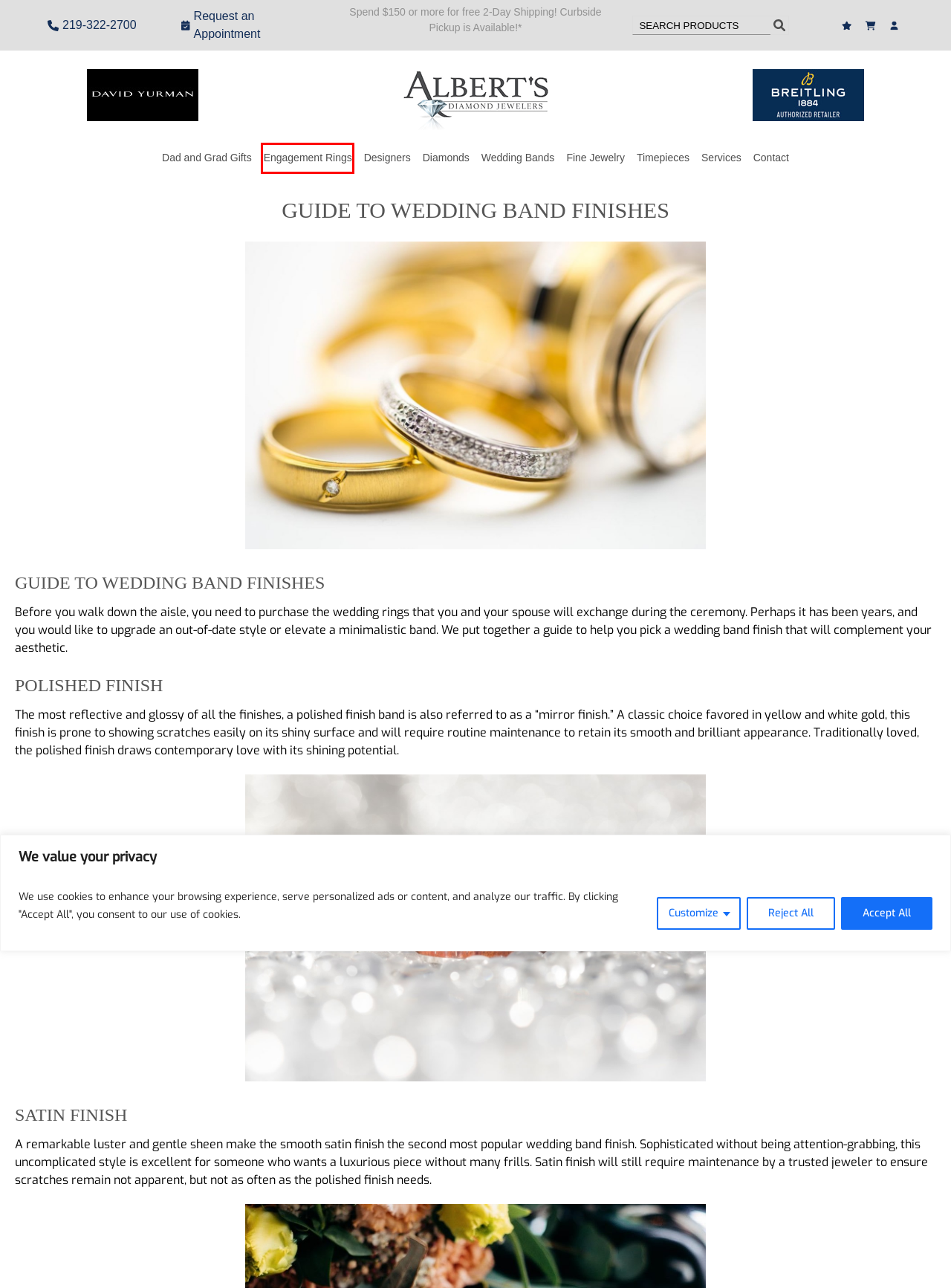Given a webpage screenshot with a red bounding box around a UI element, choose the webpage description that best matches the new webpage after clicking the element within the bounding box. Here are the candidates:
A. Breitling Watches Indiana | Over 100 Years in Business
B. Jewelry Store in Schererville, IN - Albert's Diamond Jewelers near Chicago, IL
C. Shop Solitaire Engagement Rings in Schererville Near Chicago
D. Side Stone Engagement Rings in Schererville Near Chicago
E. Appointments and Find Us at Albert's Jewelers
F. Shop Three Stones Engagement Rings in Schererville Near Chicago
G. Graduation Gifts and Father's Day | Albert’s Diamond Jewelers
H. Shop Halo Engagement Rings in Schererville Near Chicago

G